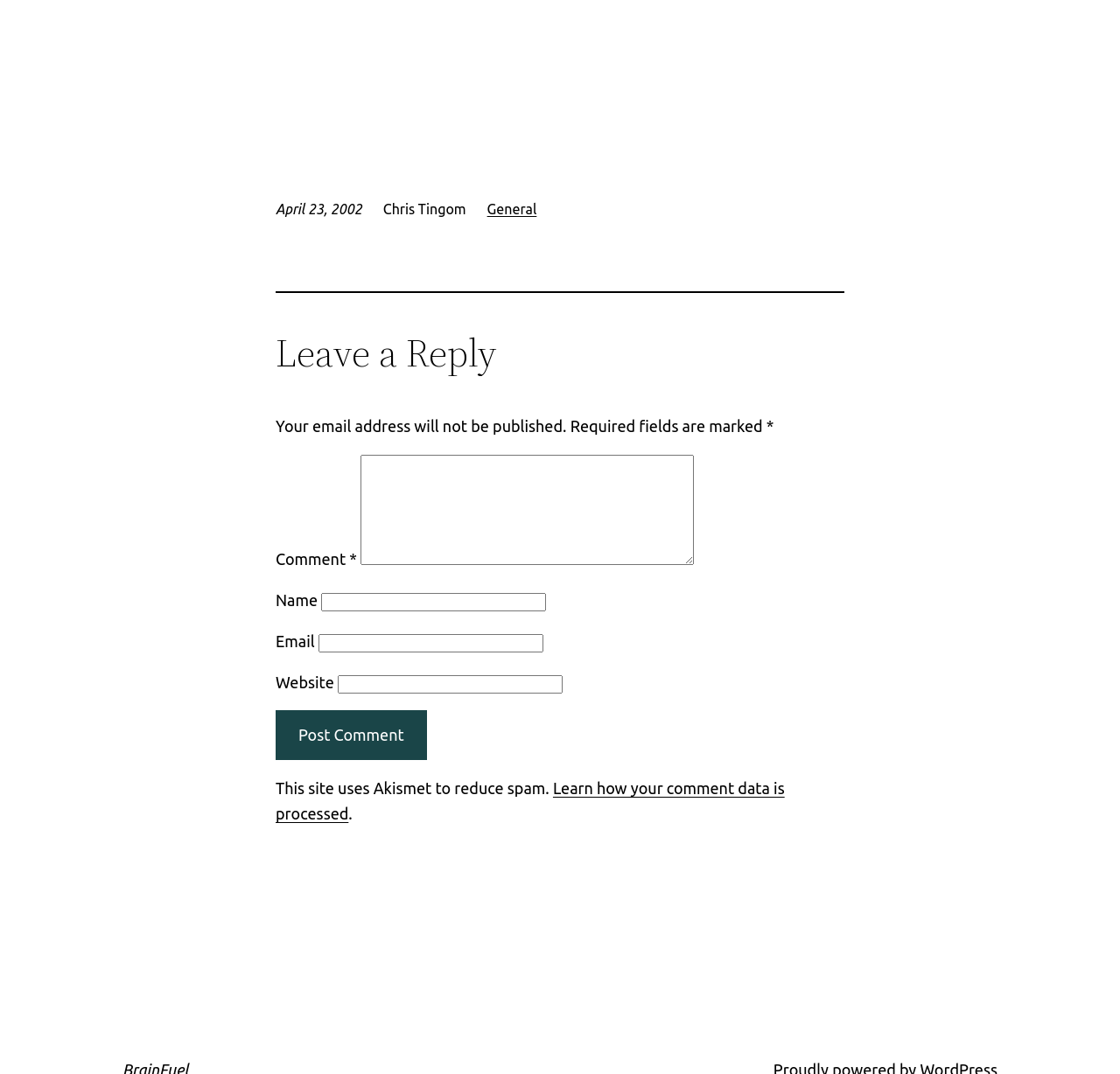Find and provide the bounding box coordinates for the UI element described here: "parent_node: Comment * name="comment"". The coordinates should be given as four float numbers between 0 and 1: [left, top, right, bottom].

[0.322, 0.424, 0.621, 0.526]